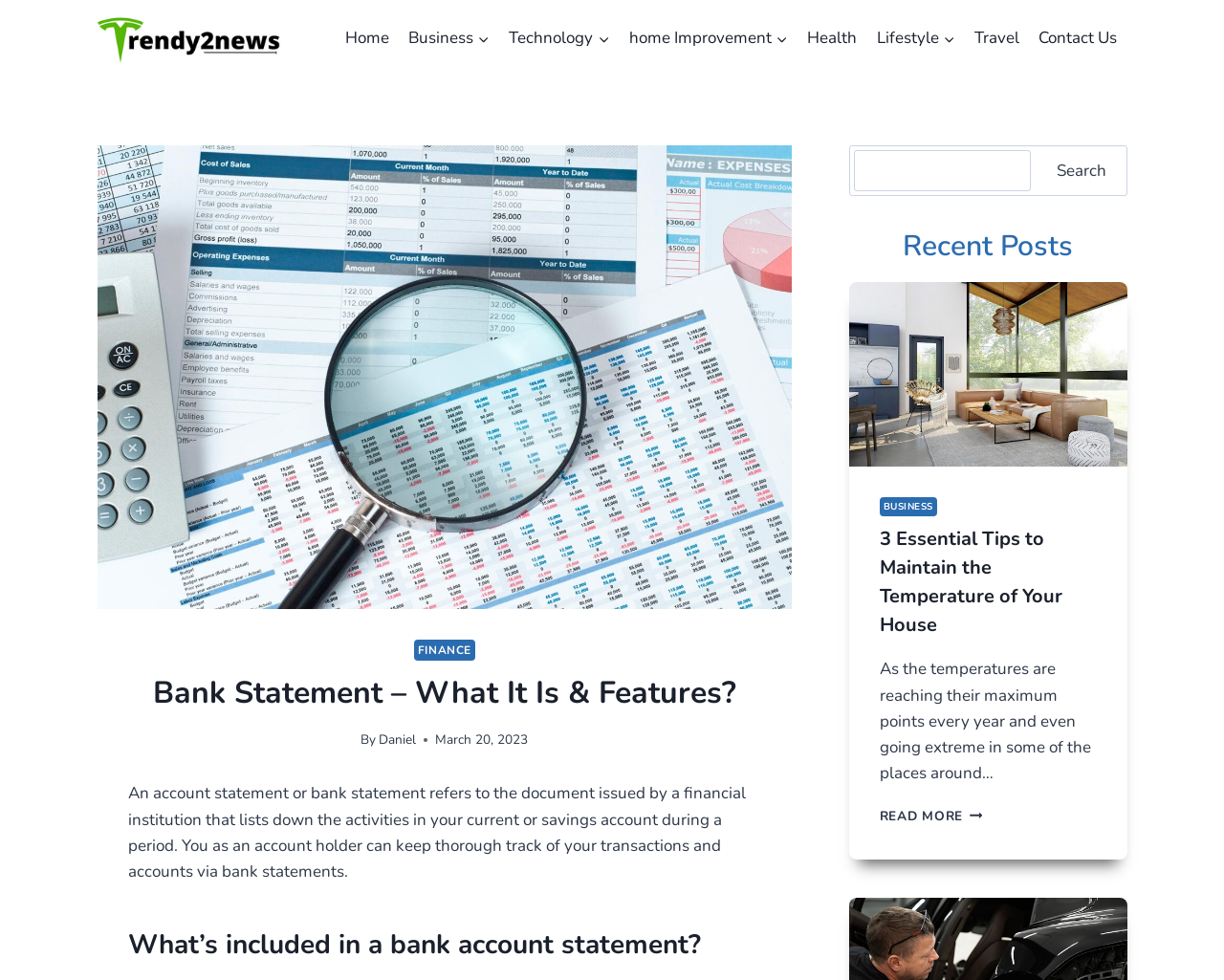Using the information from the screenshot, answer the following question thoroughly:
What is the name of the website?

The name of the website can be found in the top-left corner of the webpage, where it says 'Trendy2News – News In Trends'.